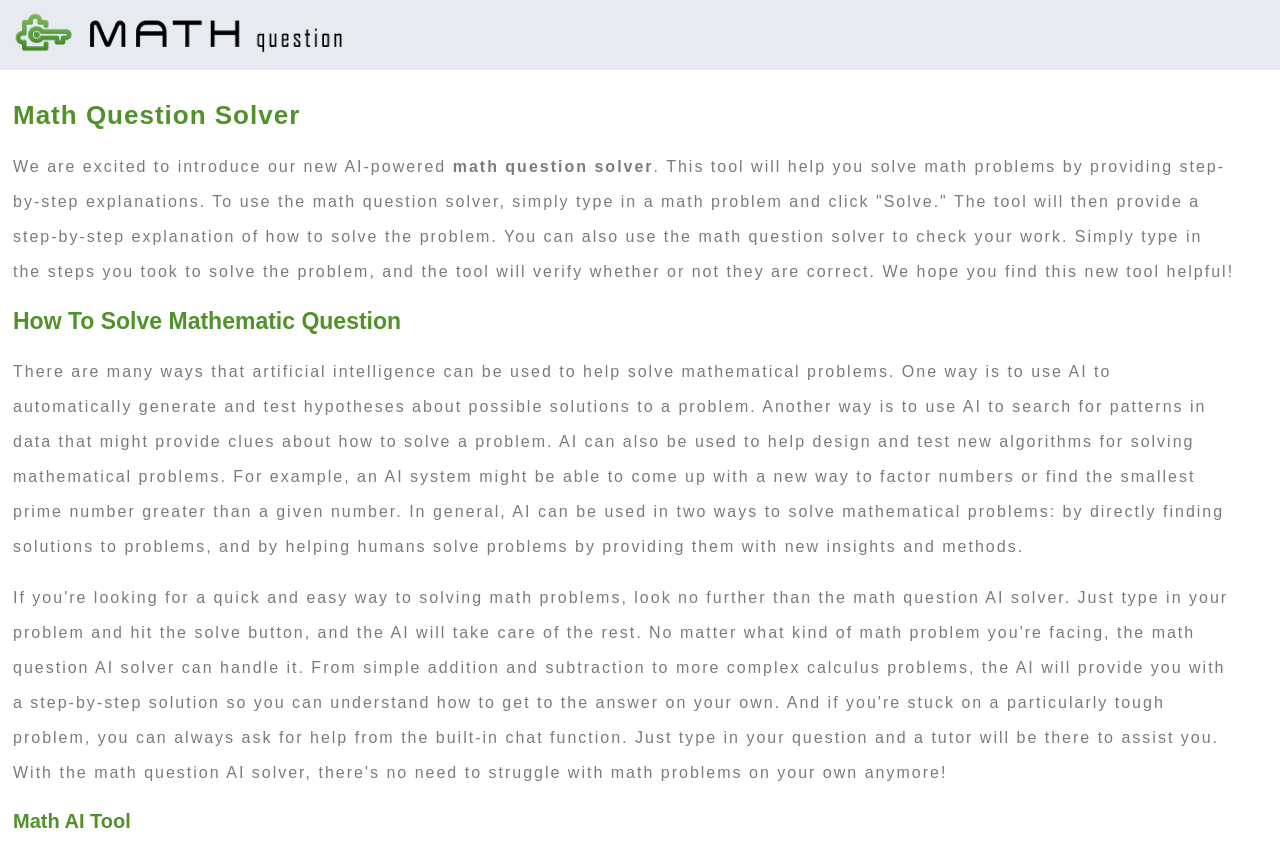Provide the bounding box coordinates of the HTML element described by the text: "alt="Math question"". The coordinates should be in the format [left, top, right, bottom] with values between 0 and 1.

[0.0, 0.062, 0.279, 0.082]